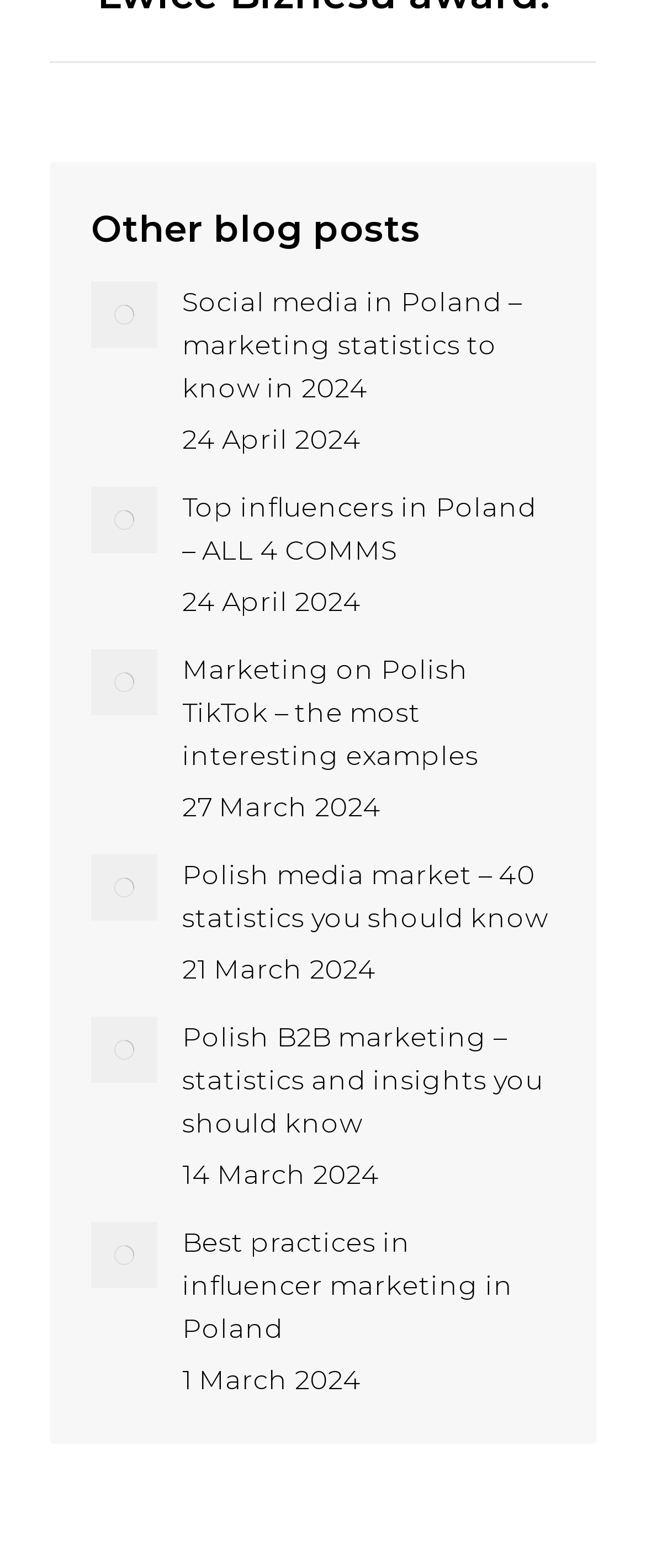What is the position of the post image in each blog post?
Please provide a single word or phrase as the answer based on the screenshot.

Left